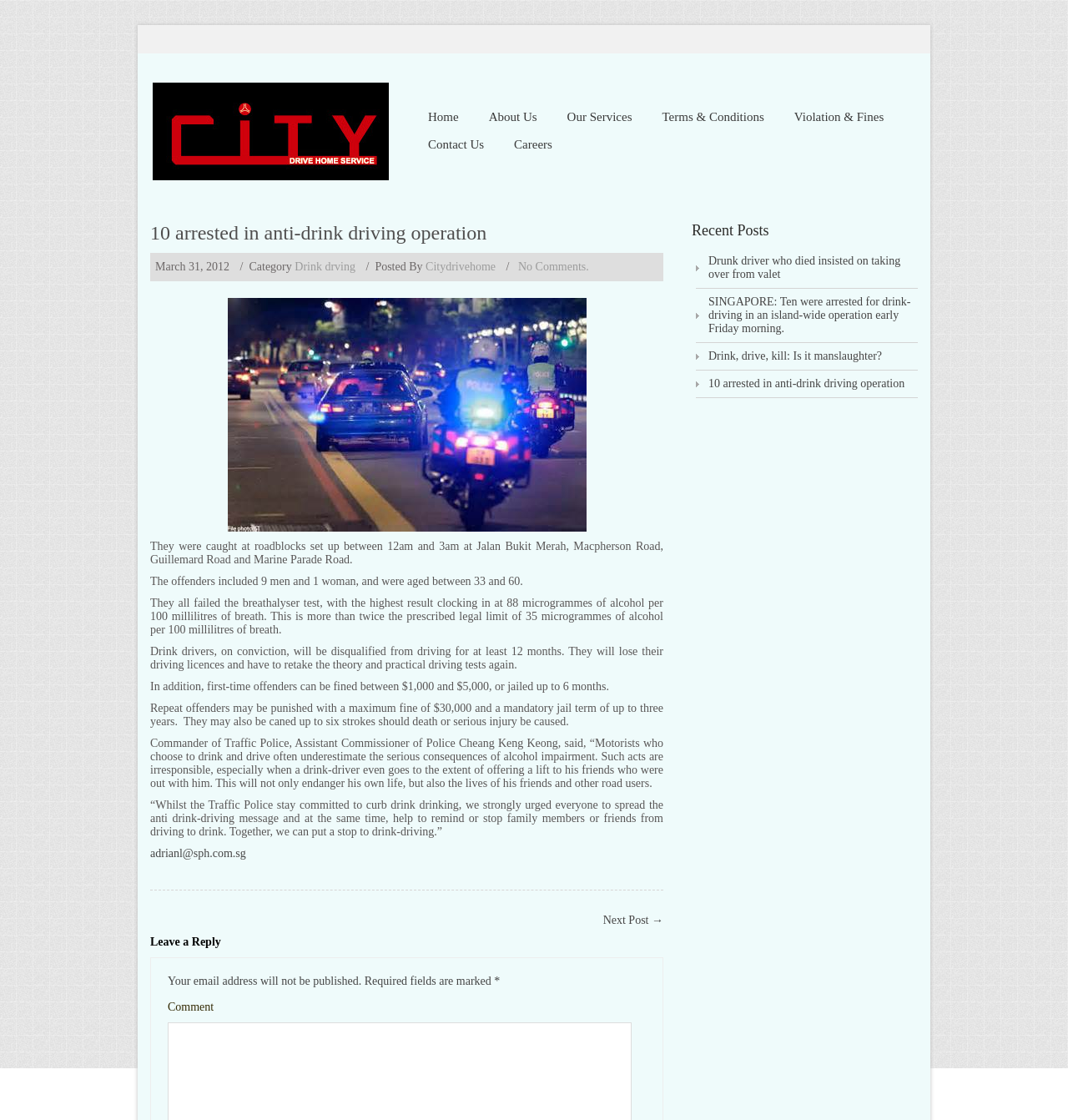By analyzing the image, answer the following question with a detailed response: Who is the Commander of Traffic Police mentioned in the webpage?

The webpage mentions a quote from the Commander of Traffic Police, Assistant Commissioner of Police Cheang Keng Keong, indicating that he is the person in charge of the Traffic Police.